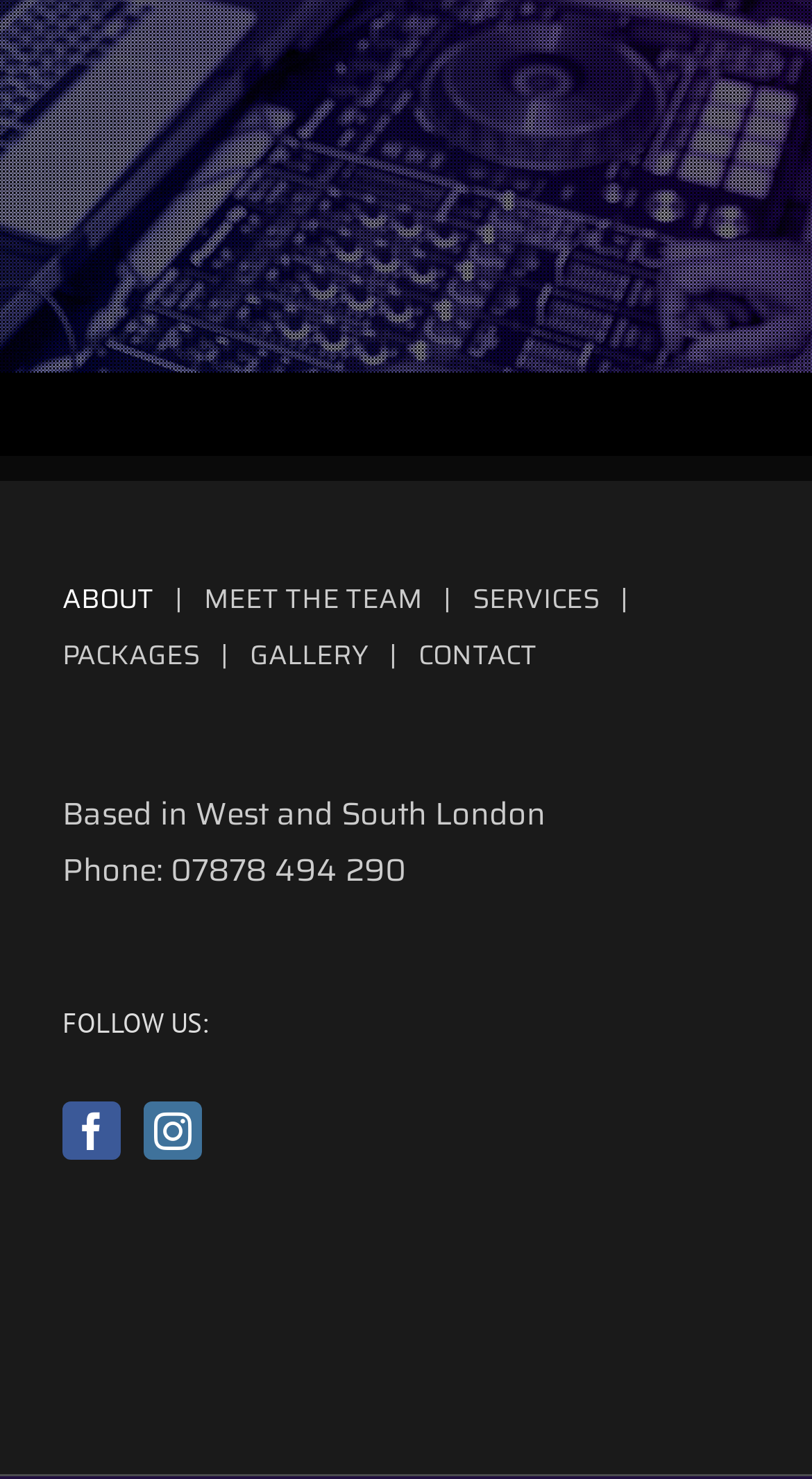Given the element description "aria-label="Instagram" title="Instagram"" in the screenshot, predict the bounding box coordinates of that UI element.

[0.177, 0.745, 0.249, 0.784]